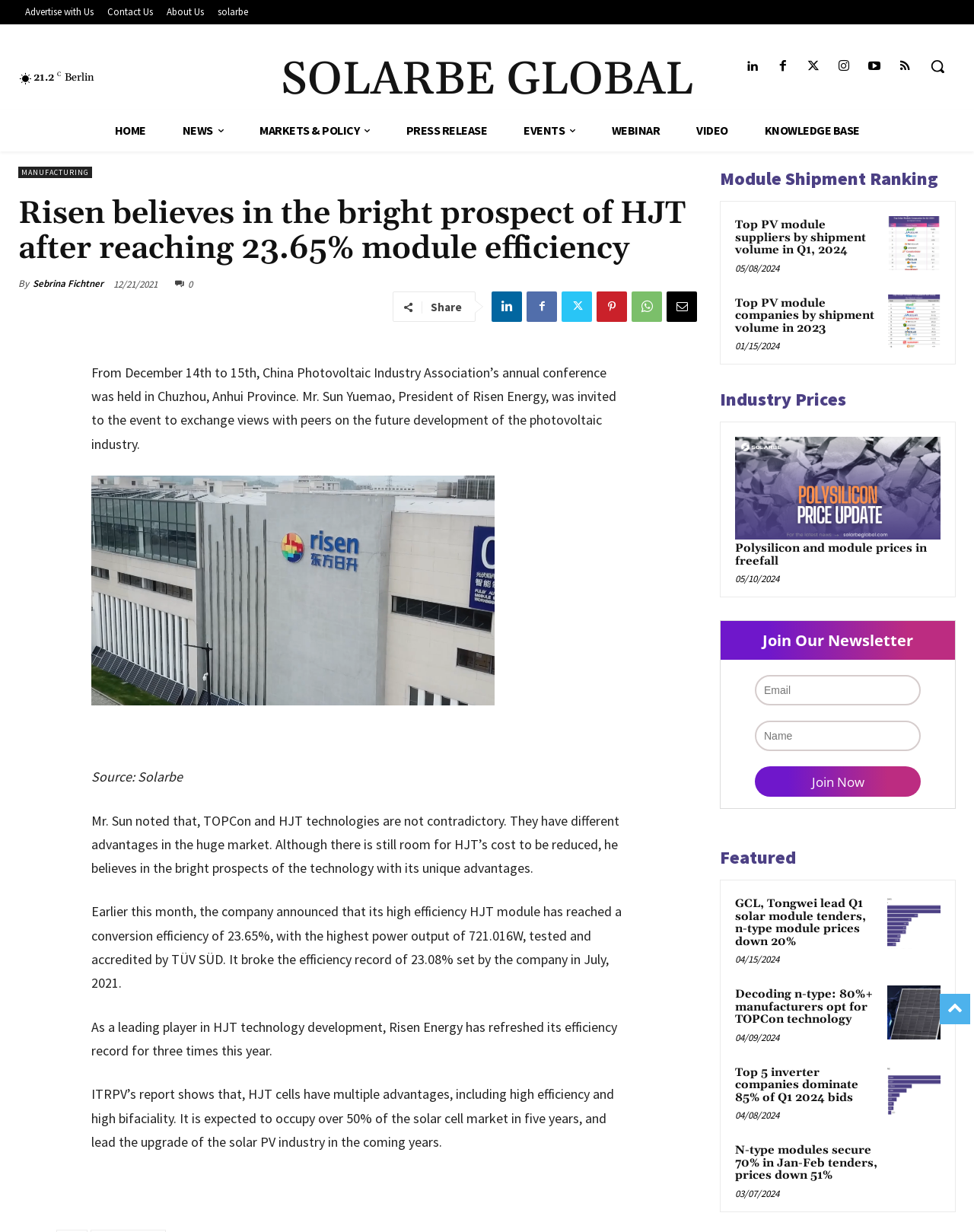Identify the bounding box coordinates of the region I need to click to complete this instruction: "Click on 'Advertise with Us'".

[0.019, 0.003, 0.103, 0.017]